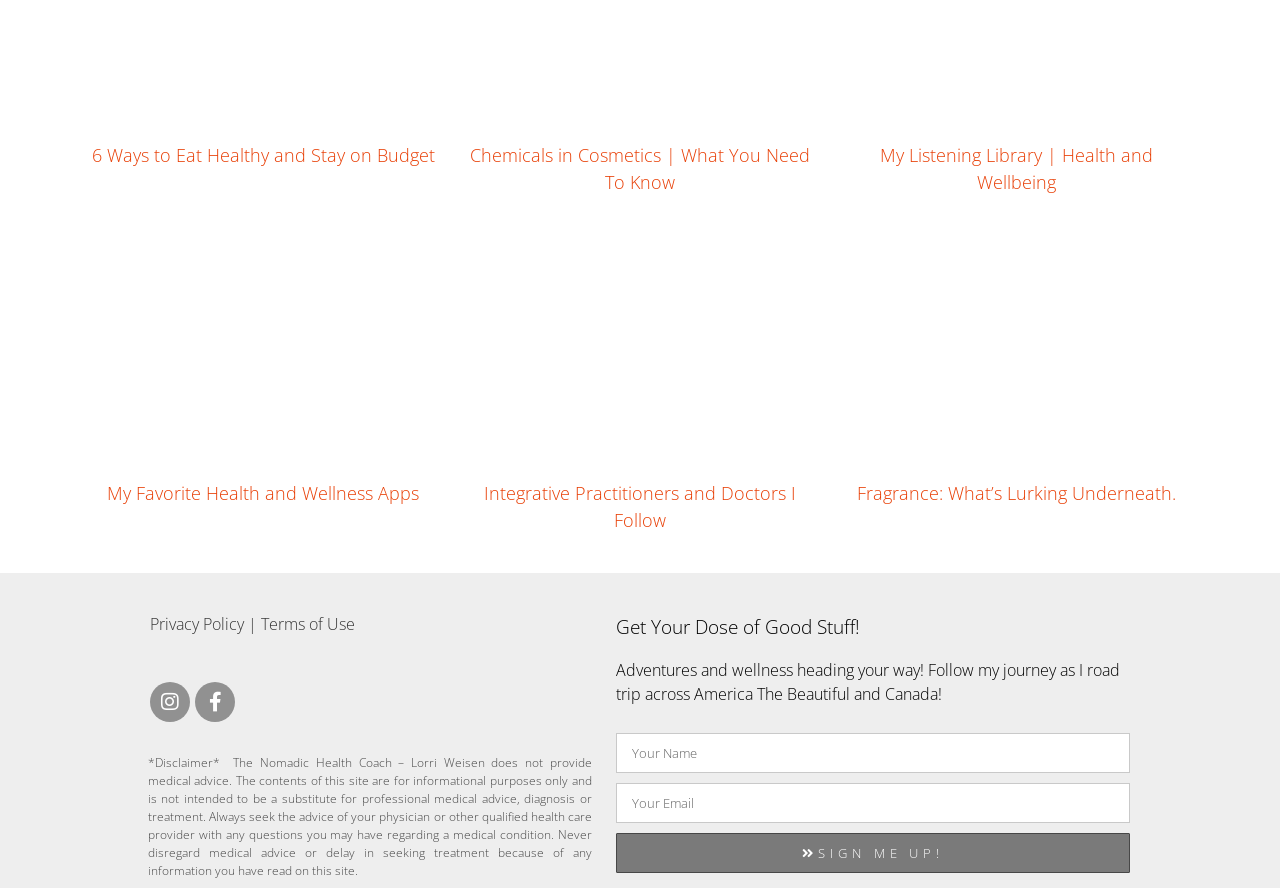Calculate the bounding box coordinates for the UI element based on the following description: "parent_node: Fragrance: What’s Lurking Underneath.". Ensure the coordinates are four float numbers between 0 and 1, i.e., [left, top, right, bottom].

[0.659, 0.26, 0.93, 0.518]